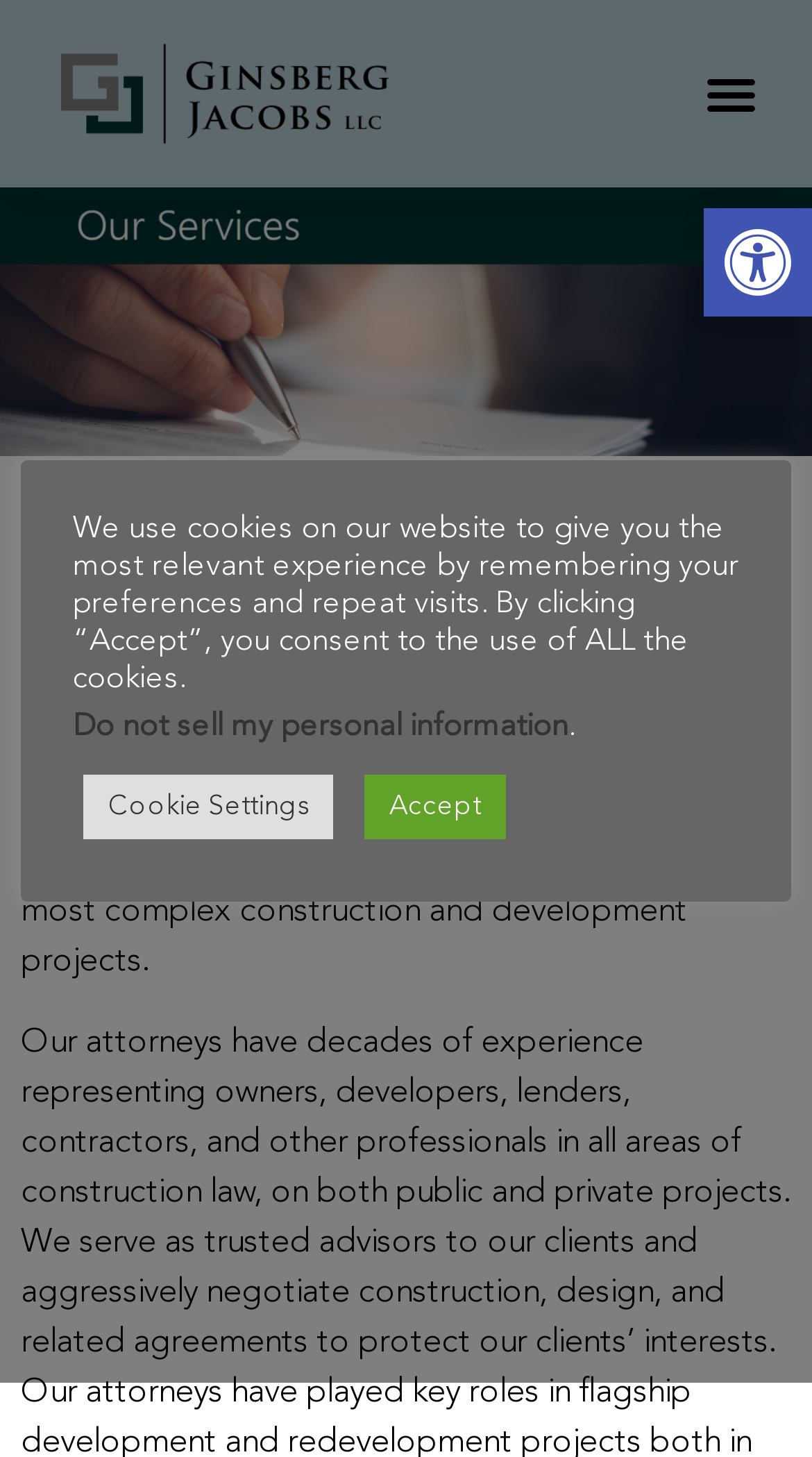What is the name of the law firm? Look at the image and give a one-word or short phrase answer.

Ginsberg Jacobs LLC